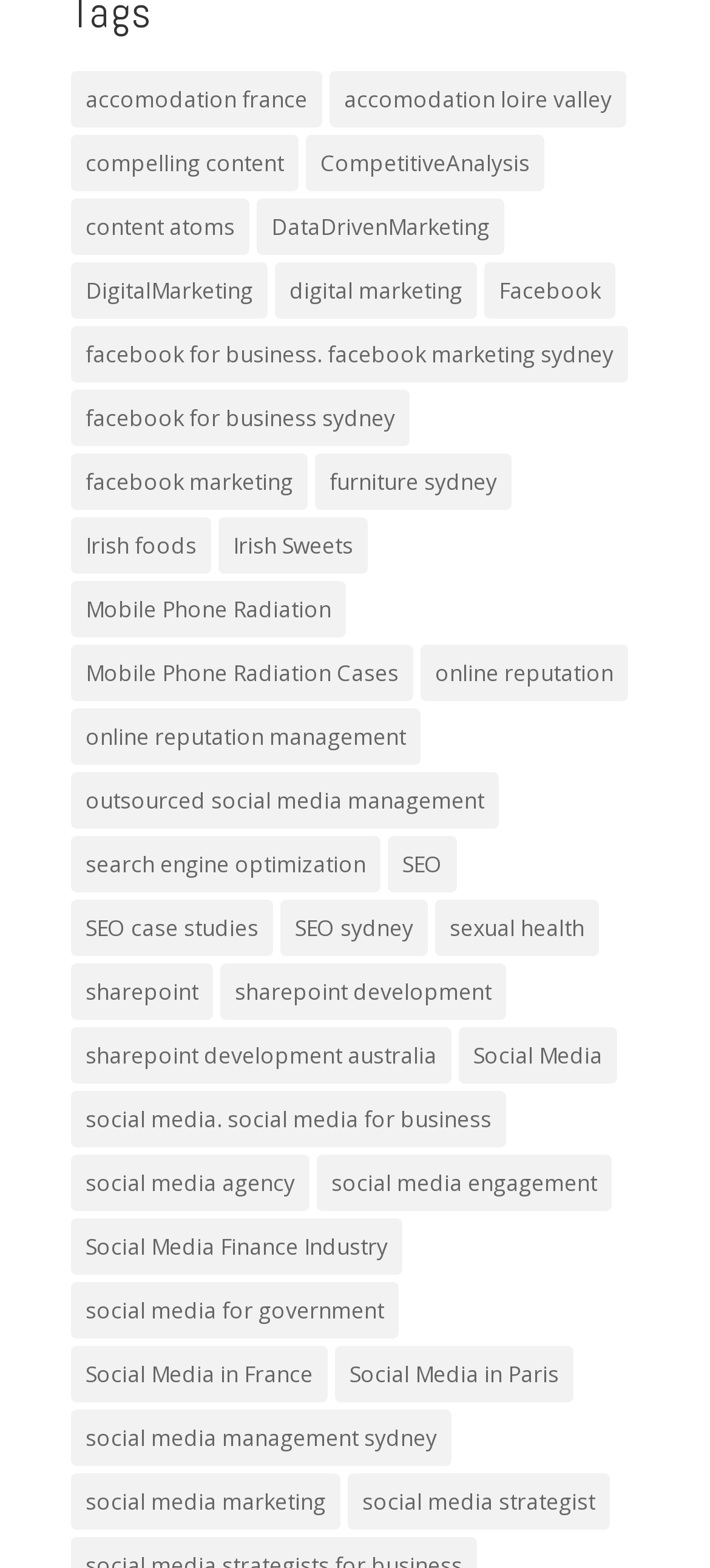Give a one-word or short phrase answer to this question: 
How many links are related to Social Media?

11